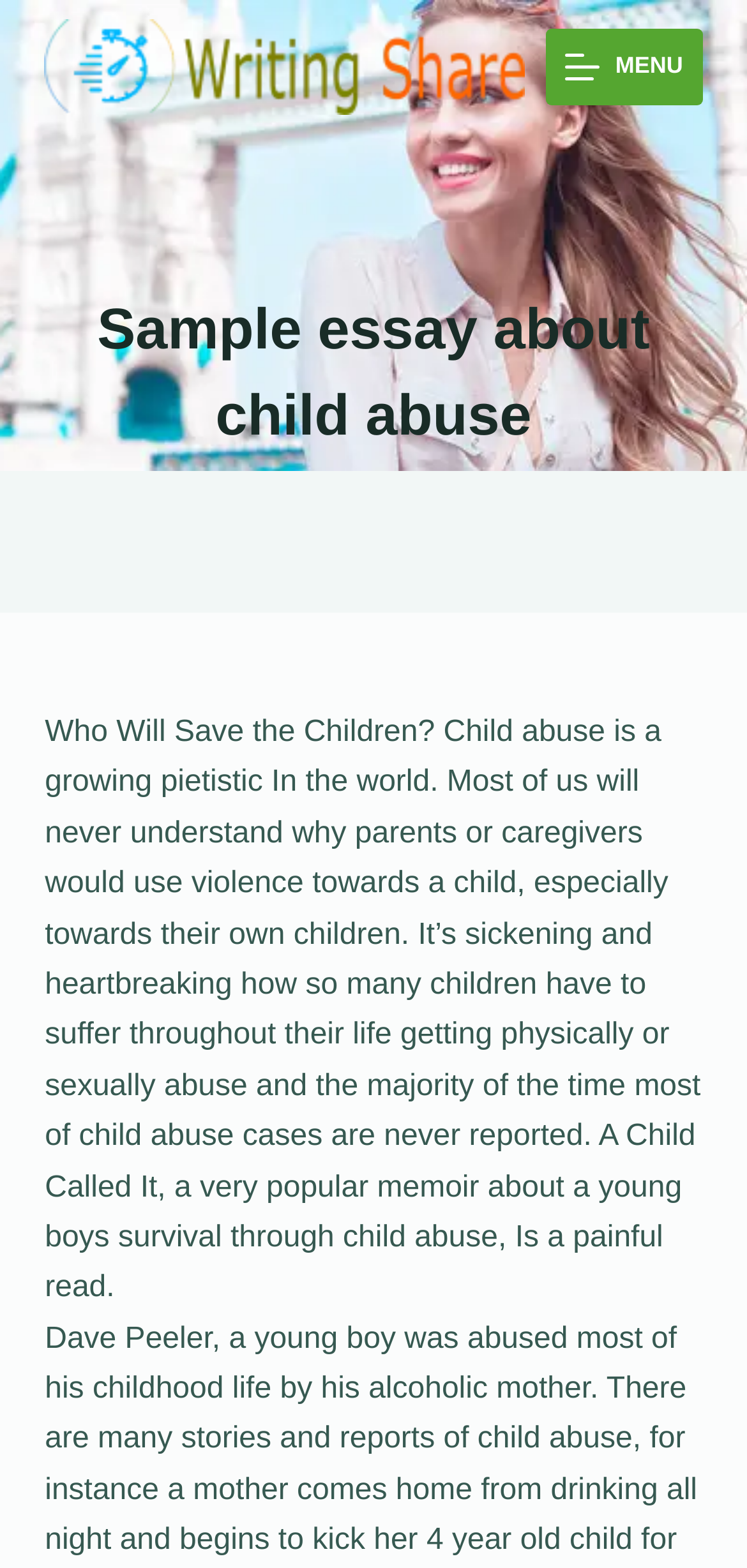Construct a comprehensive description capturing every detail on the webpage.

The webpage appears to be an essay about child abuse, with a focus on the growing problem of child abuse in the world. At the top left of the page, there is a link to "Skip to content" and a link to "Writing Share" with an accompanying image. To the right of these links, there is a button labeled "Menu" with the text "MENU" inside.

Below the top navigation elements, there is a header section that spans the width of the page. Within this section, there is a heading that reads "Sample essay about child abuse". Below the heading, there is a block of text that summarizes the essay's topic, discussing the prevalence of child abuse, the reasons why it occurs, and the heartbreaking consequences for the children involved. The text also references a memoir called "A Child Called It", which is a personal account of a young boy's survival through child abuse.